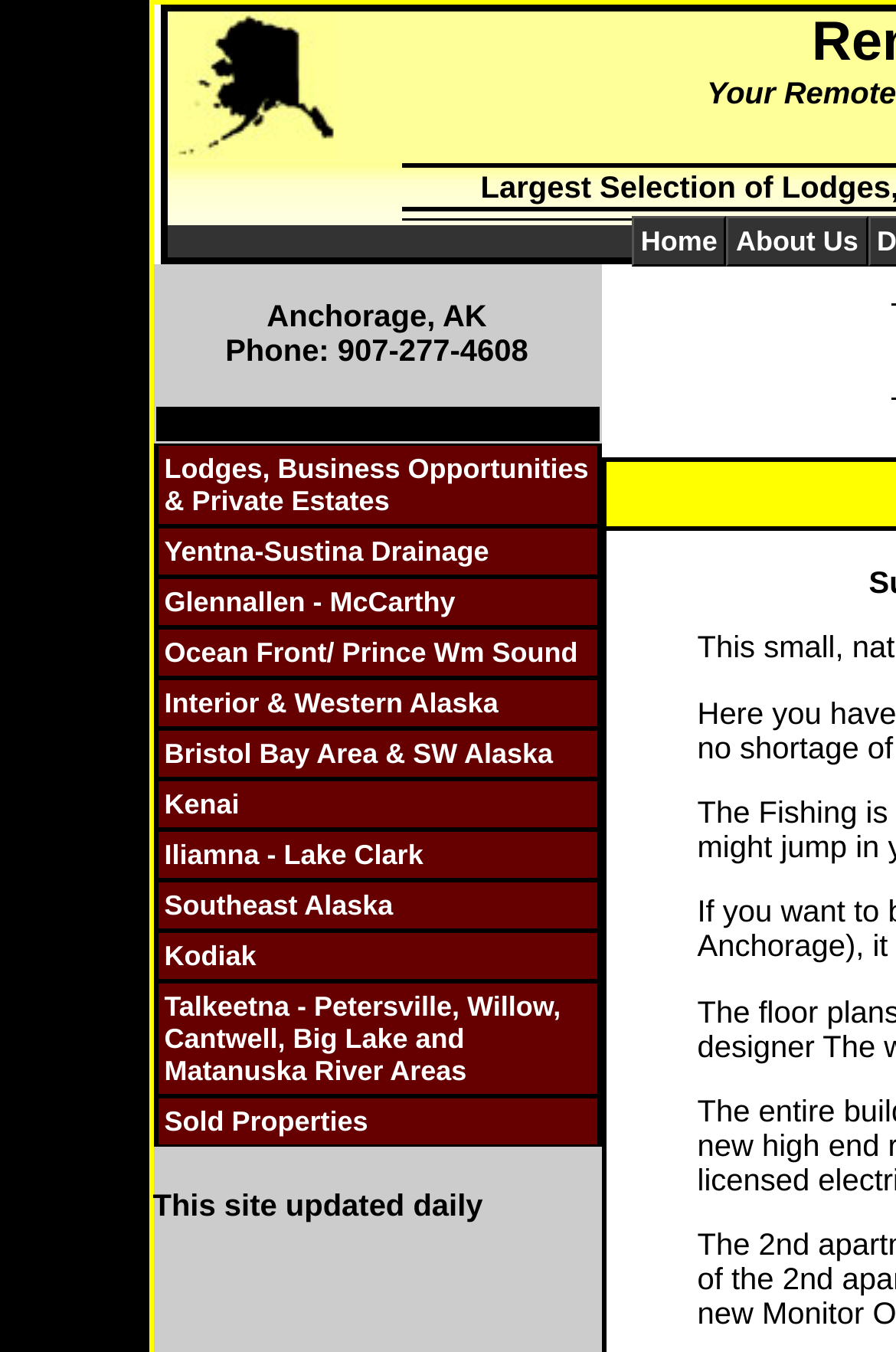Please provide a comprehensive answer to the question based on the screenshot: What is the frequency of website updates?

The LayoutTableCell element with the text 'This site updated daily' suggests that the website is updated on a daily basis.